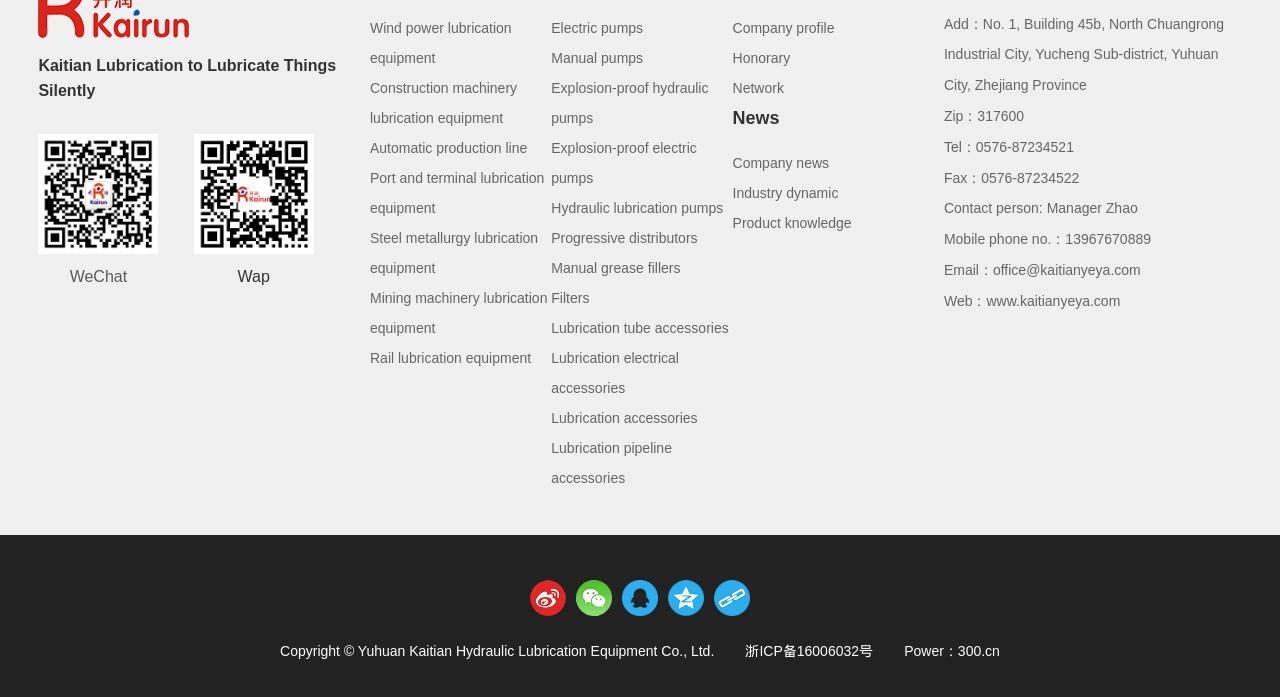What is the company's website?
Please use the image to provide a one-word or short phrase answer.

www.kaitianyeya.com